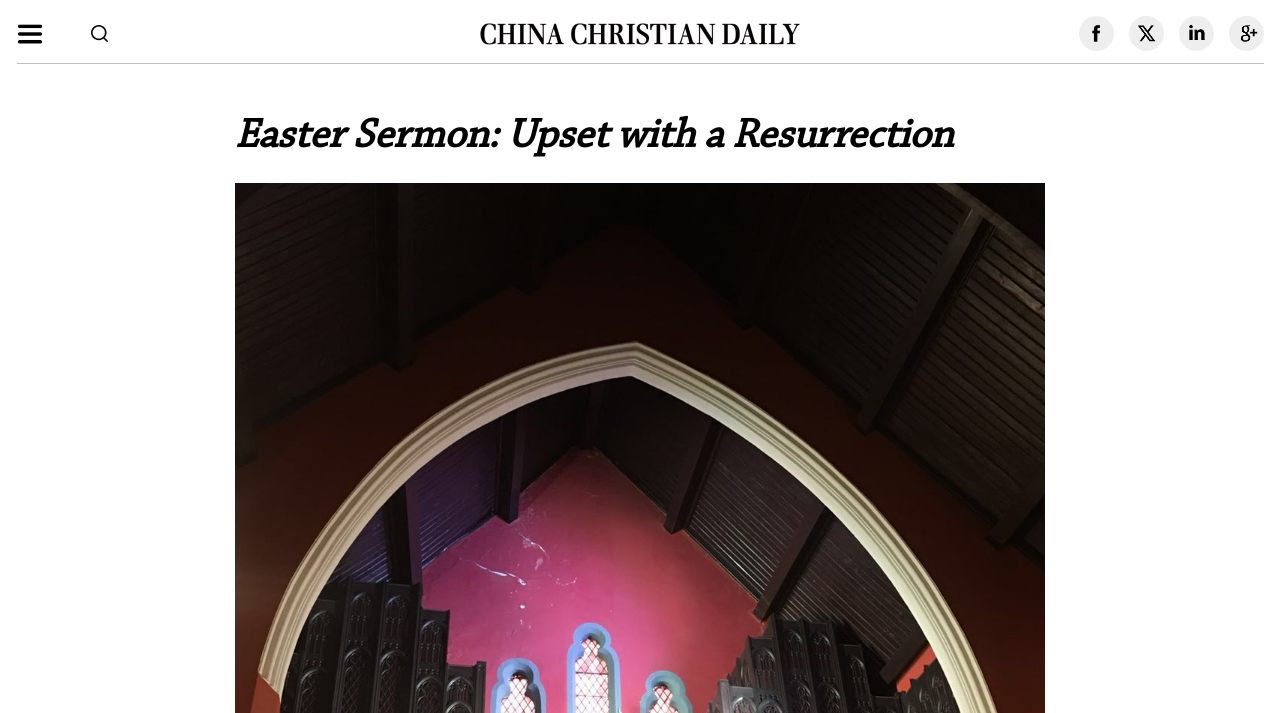What is the title of the sermon?
Based on the screenshot, give a detailed explanation to answer the question.

The webpage is about an Easter sermon, and the title of the sermon is mentioned. The title of the sermon is 'Upset with a Resurrection'.